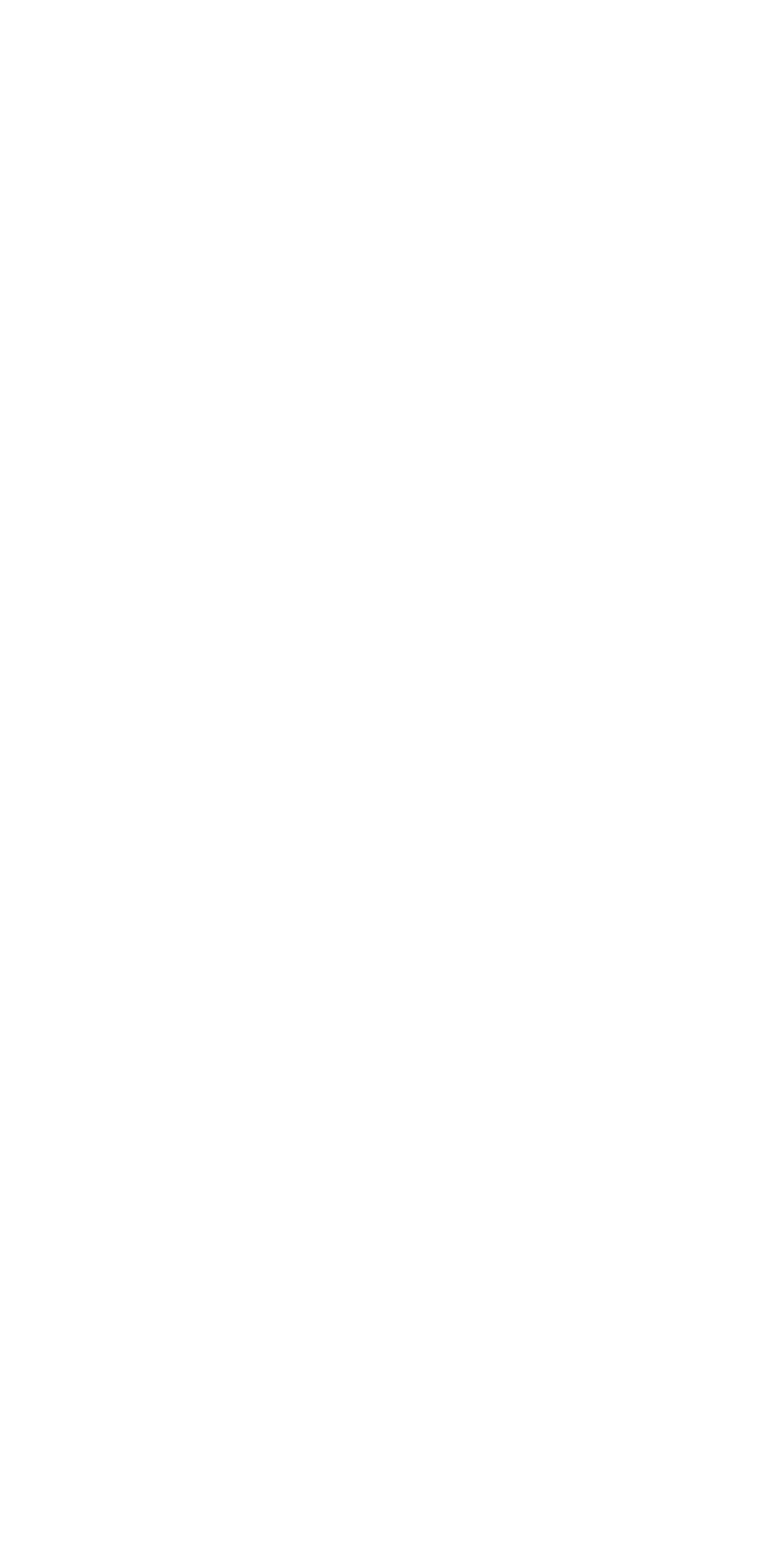What is the label of the first textbox in the form?
Please provide a single word or phrase as your answer based on the screenshot.

First Name